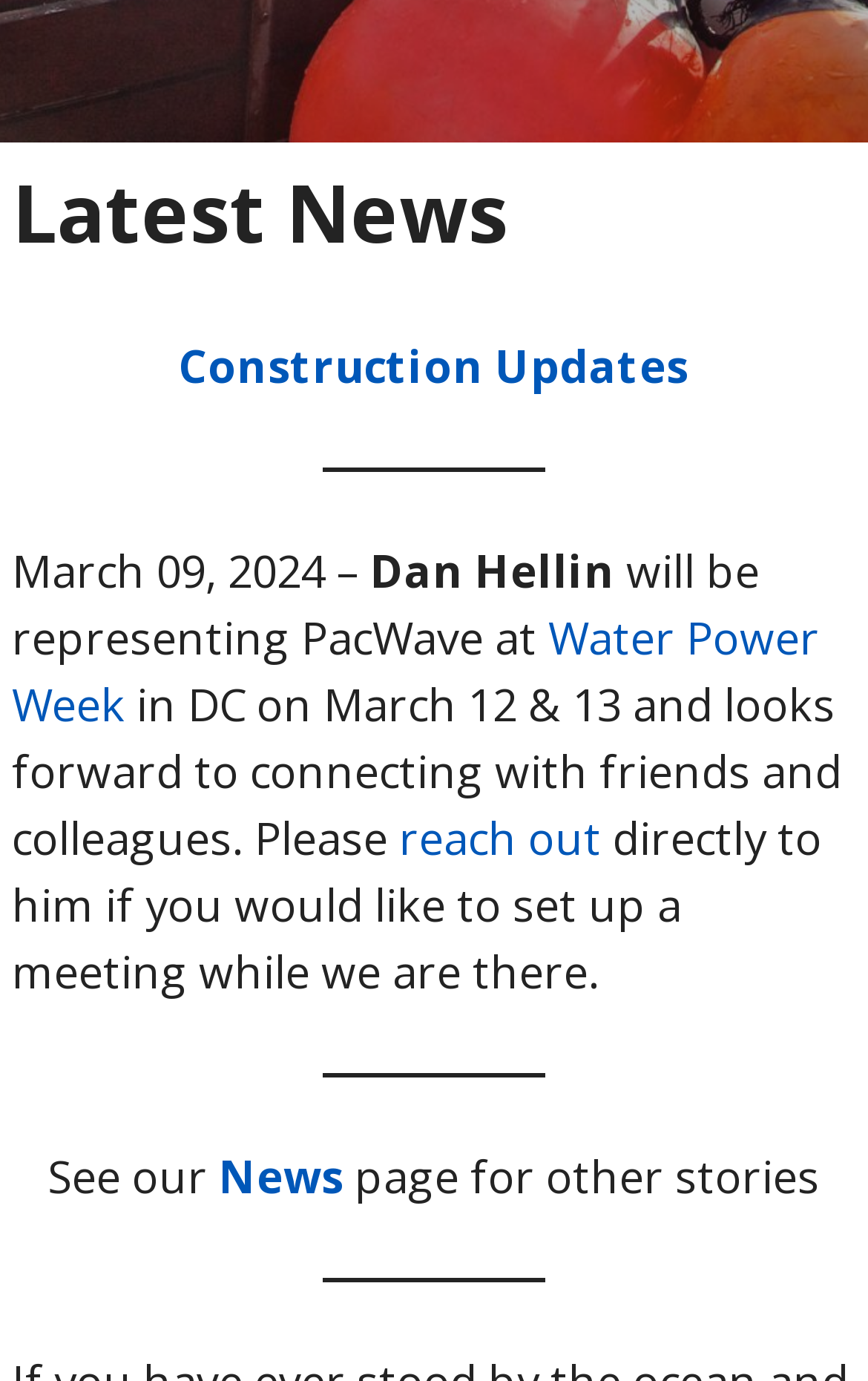Provide the bounding box coordinates of the UI element that matches the description: "Water Power Week".

[0.014, 0.44, 0.945, 0.532]